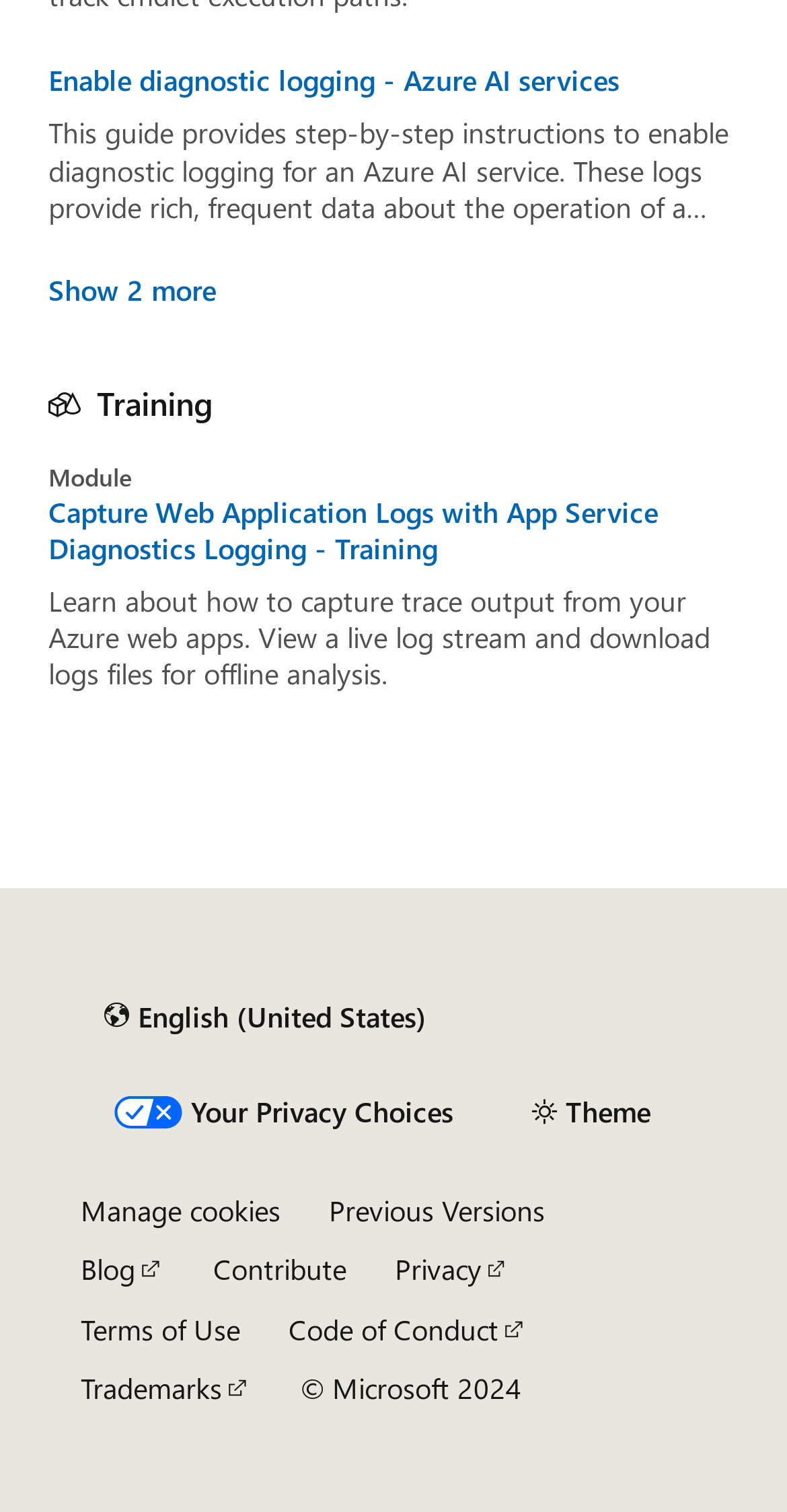What is the language currently set to in the content language selector?
Offer a detailed and full explanation in response to the question.

The content language selector link text states 'Content language selector. Currently set to English (United States)', which indicates that the language is currently set to English (United States).